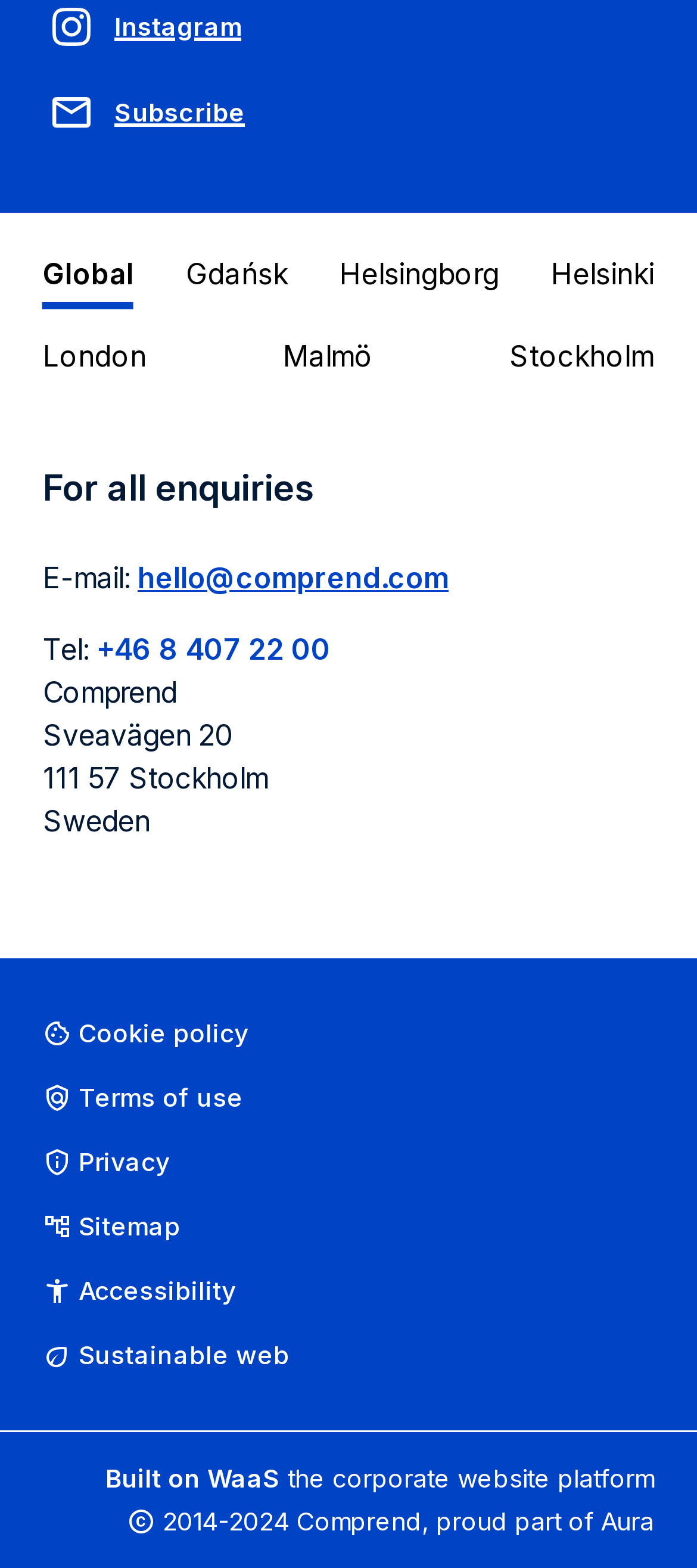What is the company's email address?
Give a comprehensive and detailed explanation for the question.

The company's email address can be found in the 'Global' tab panel, under the 'For all enquiries' heading, where it is listed as 'E-mail: hello@comprend.com'.